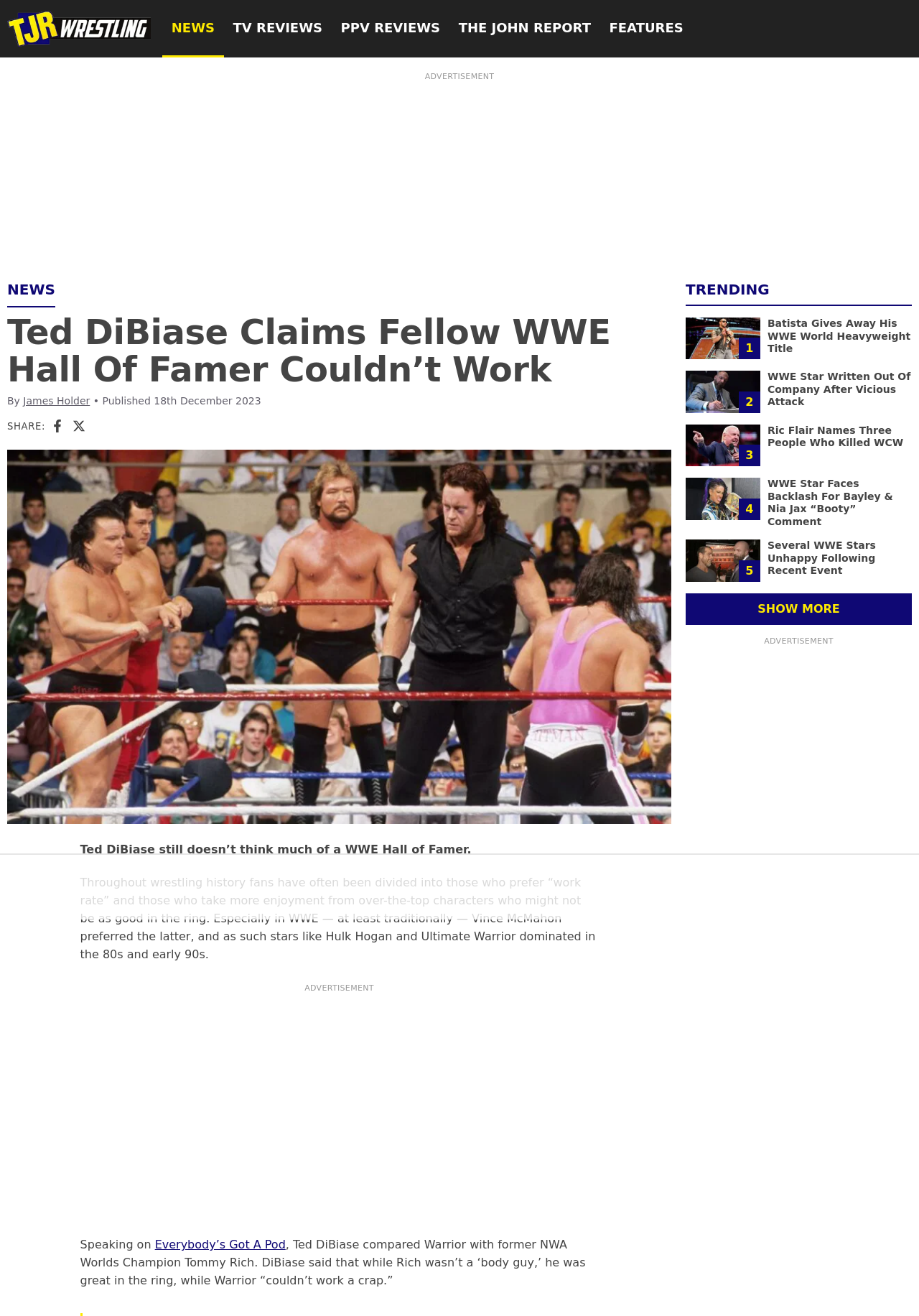What is the topic of the article?
Using the visual information, reply with a single word or short phrase.

Ted DiBiase and WWE